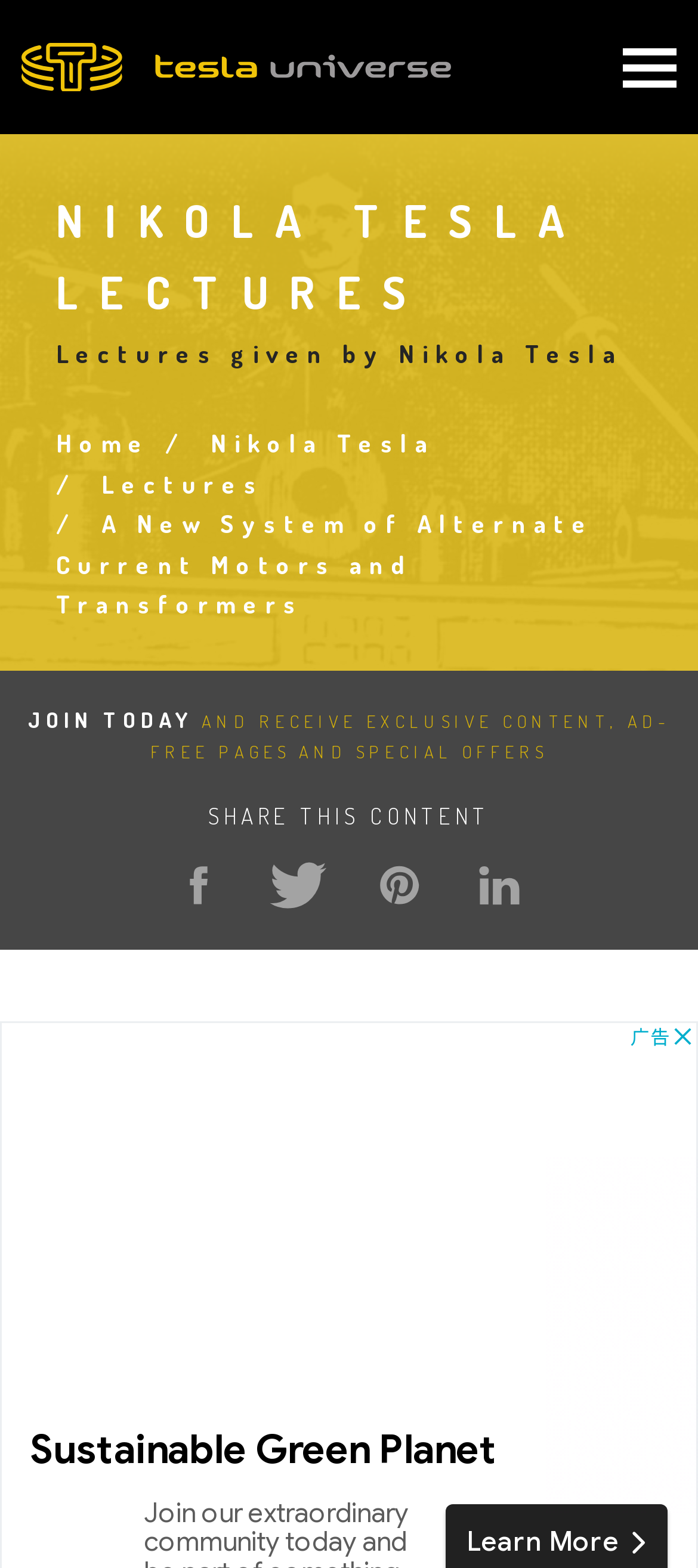Locate the bounding box coordinates of the element I should click to achieve the following instruction: "Go to Home page".

[0.08, 0.273, 0.215, 0.292]